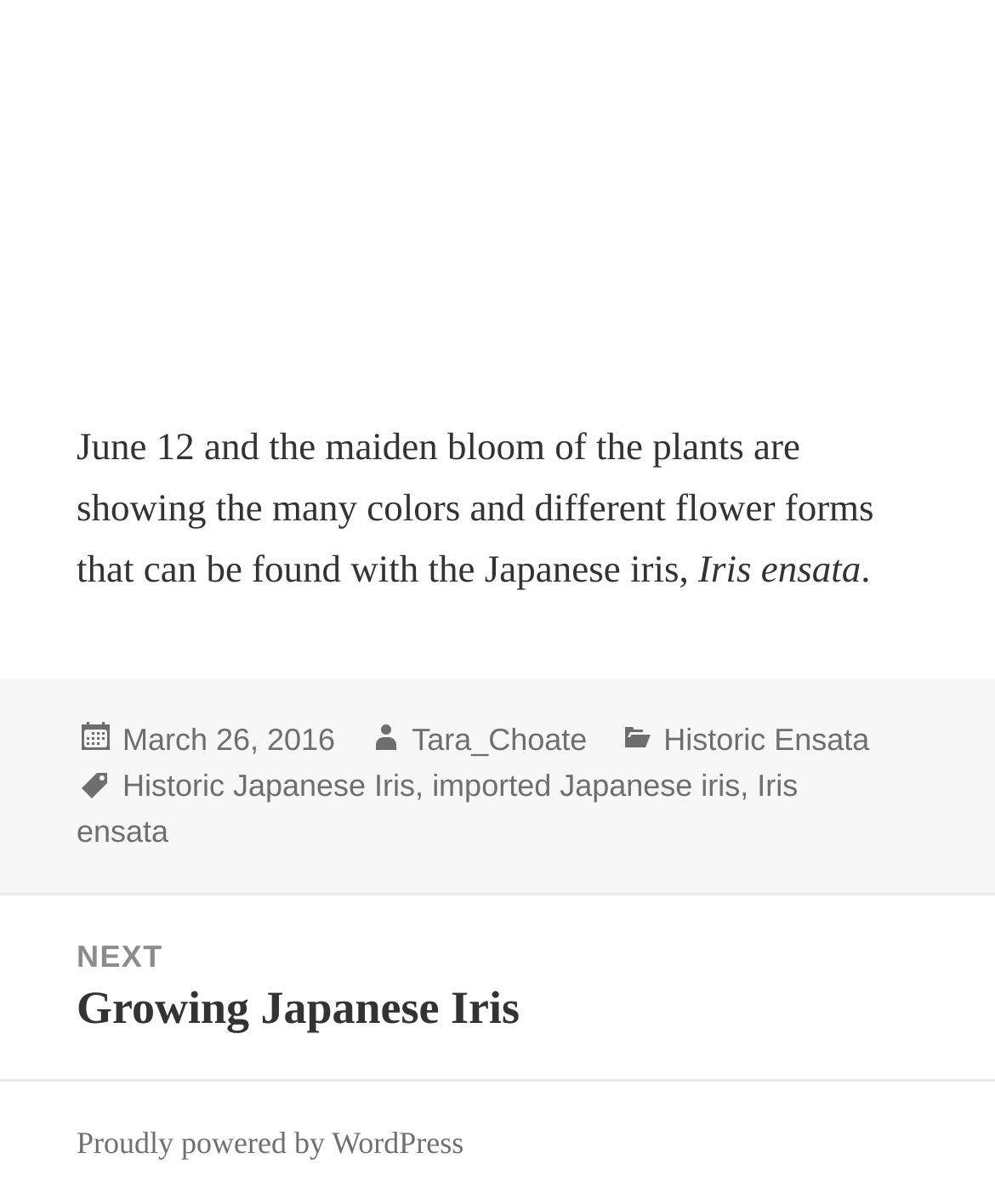Please provide the bounding box coordinates for the UI element as described: "Tara_Choate". The coordinates must be four floats between 0 and 1, represented as [left, top, right, bottom].

[0.414, 0.6, 0.59, 0.631]